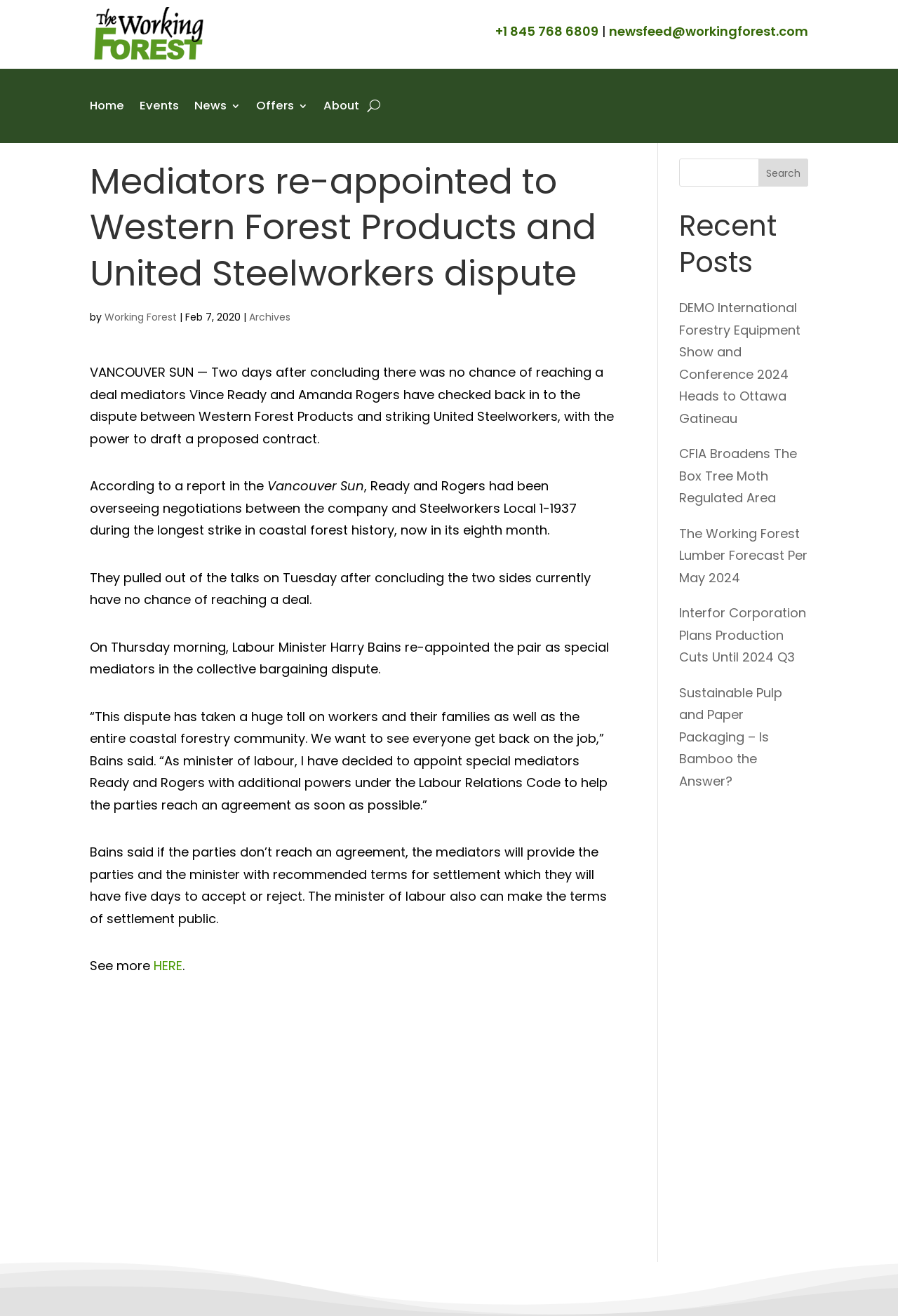Generate the text content of the main heading of the webpage.

Mediators re-appointed to Western Forest Products and United Steelworkers dispute